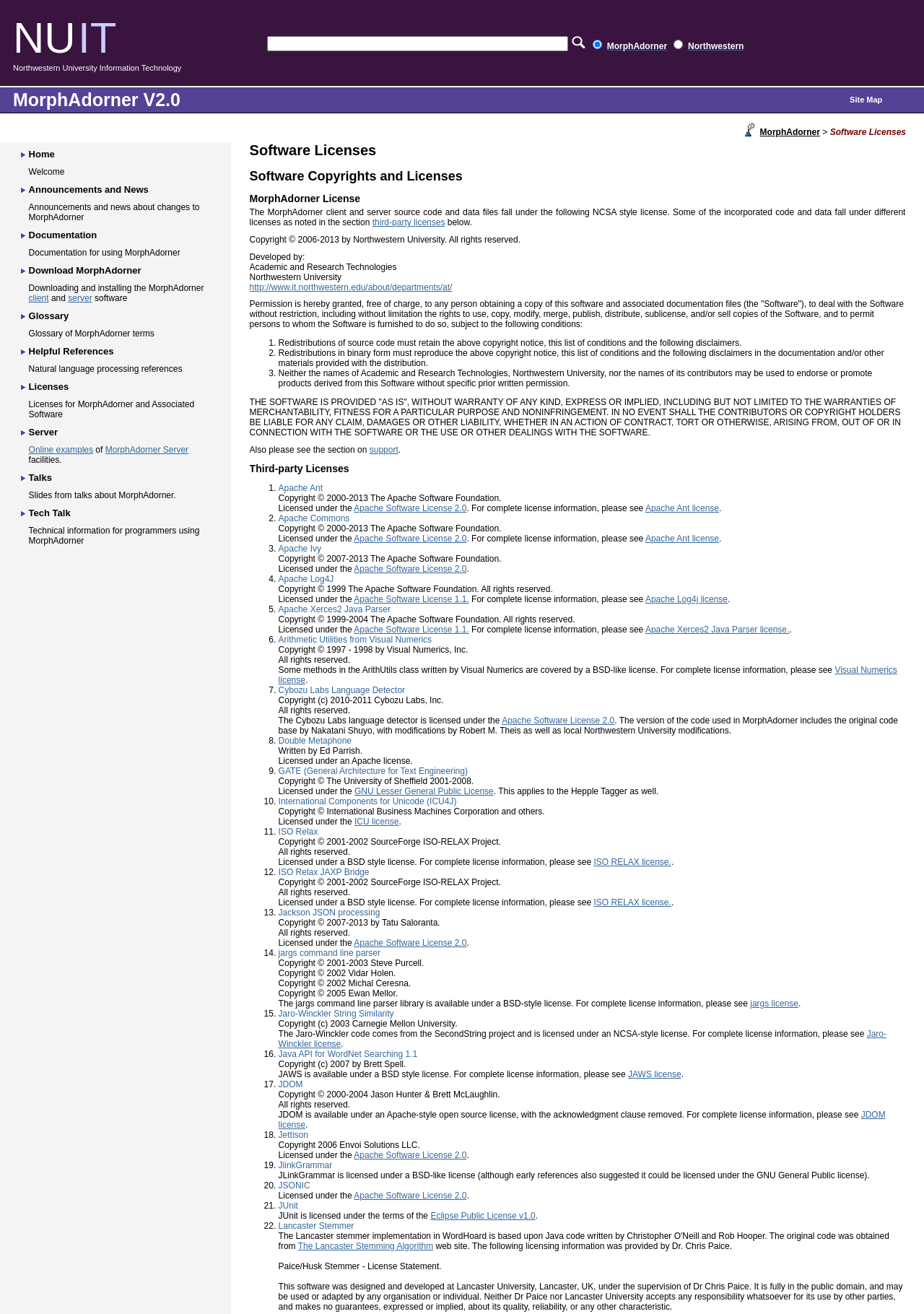Who developed the software?
Give a detailed explanation using the information visible in the image.

The webpage states that the software was developed by Academic and Research Technologies, which is a department of Northwestern University, as indicated by the text 'Developed by: Academic and Research Technologies'.